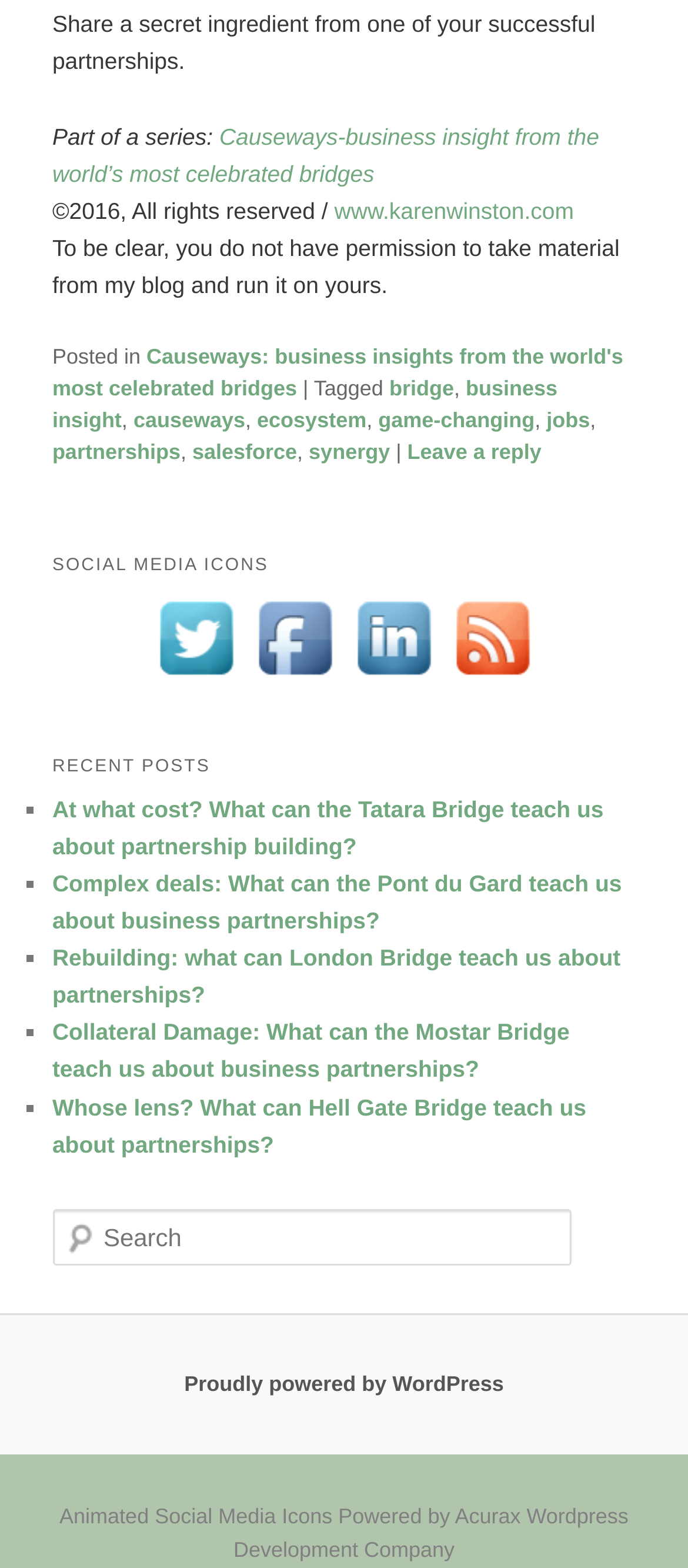Ascertain the bounding box coordinates for the UI element detailed here: "LinkedIn". The coordinates should be provided as [left, top, right, bottom] with each value being a float between 0 and 1.

None